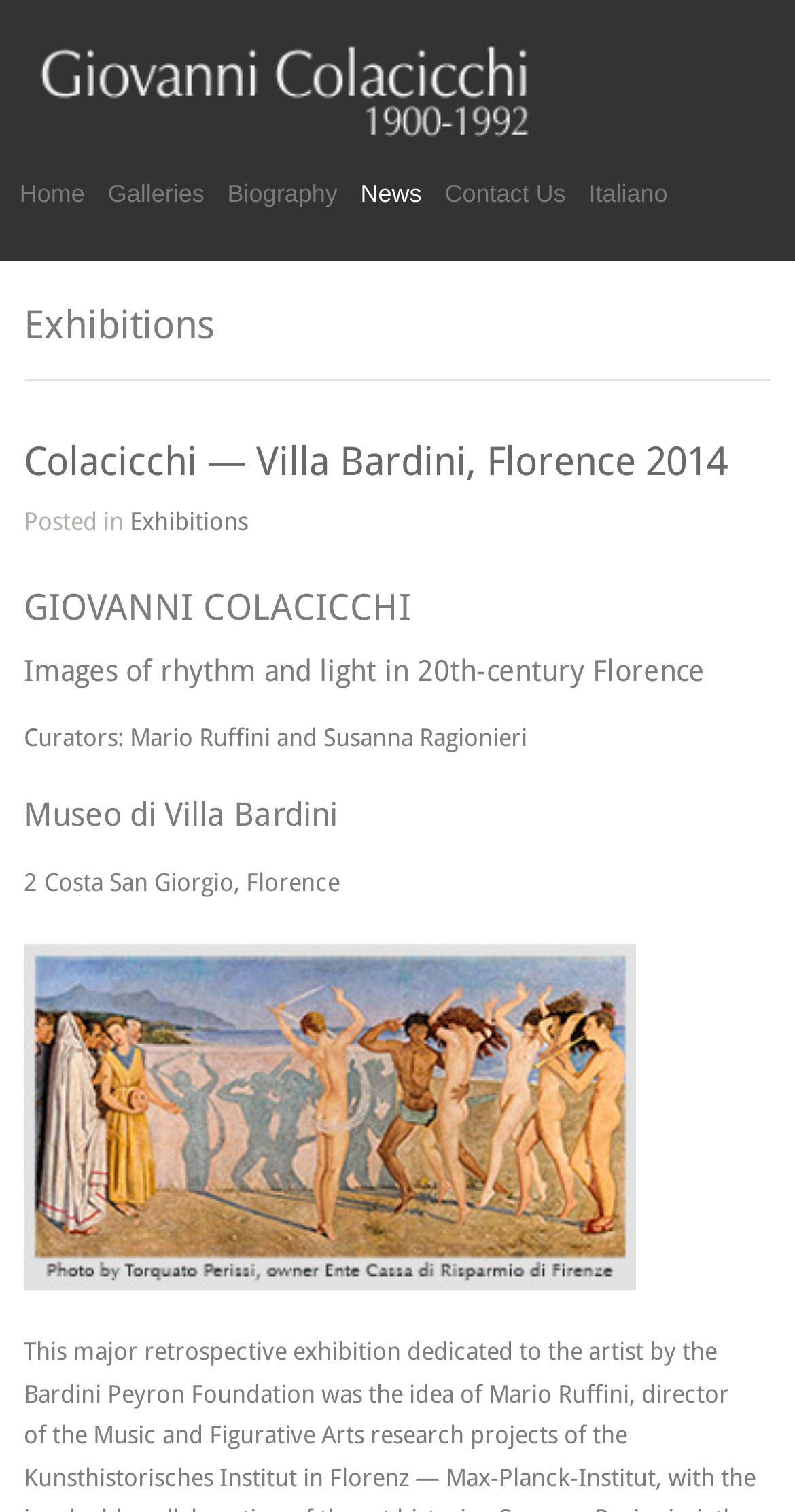How many navigation links are there at the top of the page?
Using the image, give a concise answer in the form of a single word or short phrase.

6